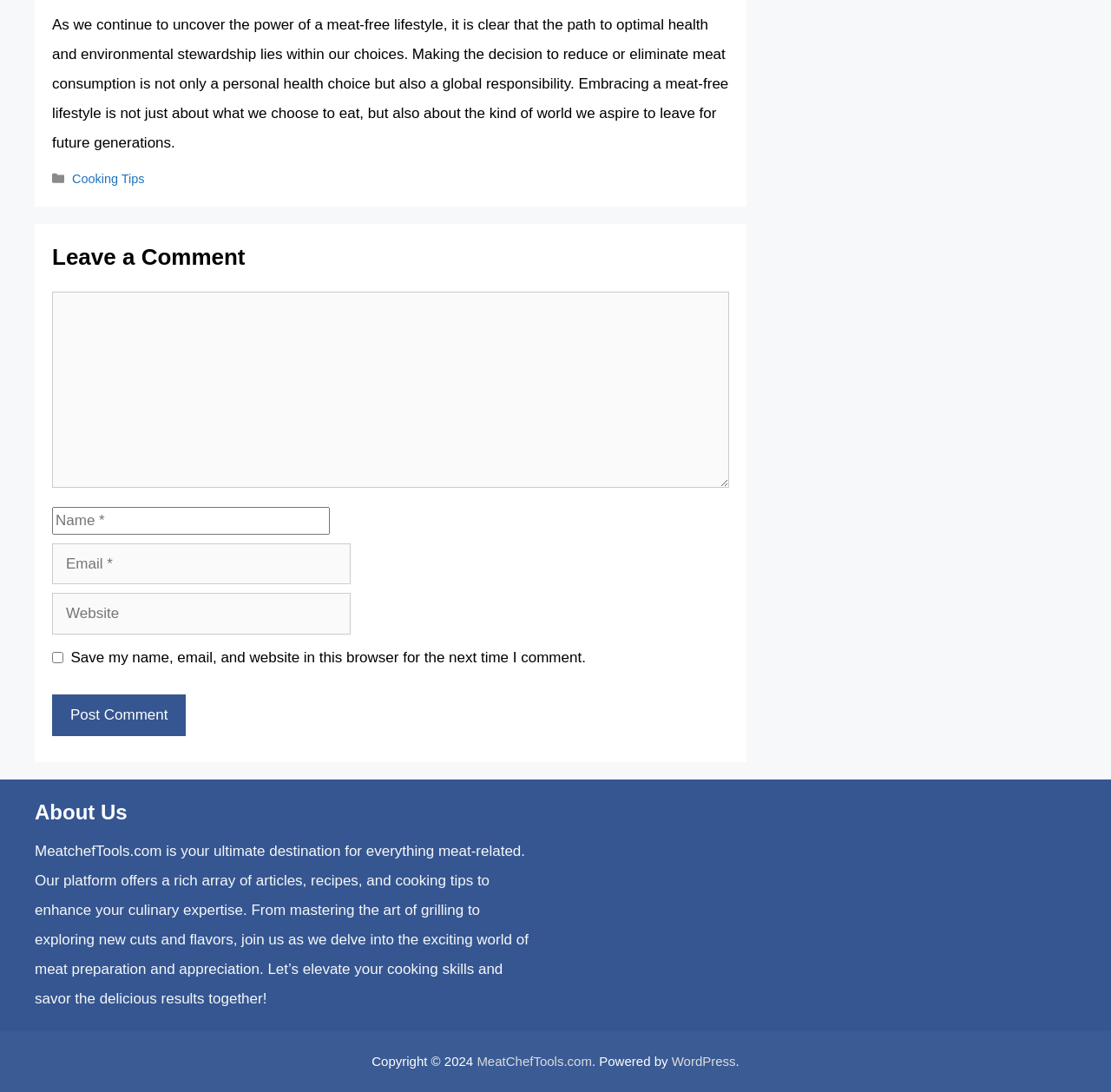What is the purpose of the checkbox?
Based on the image, answer the question with a single word or brief phrase.

Save user information